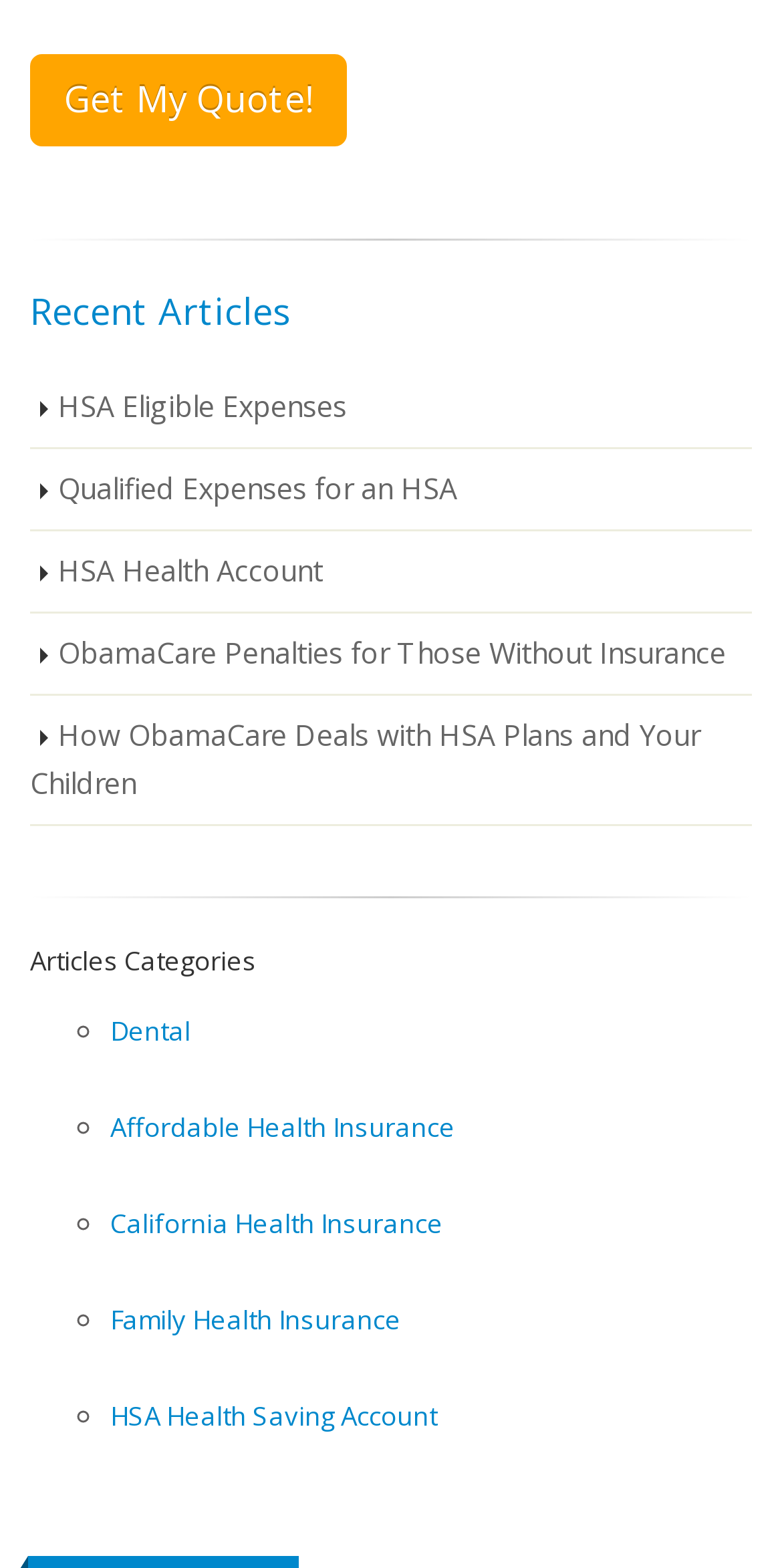Please find the bounding box coordinates of the element that needs to be clicked to perform the following instruction: "Explore HSA health saving account". The bounding box coordinates should be four float numbers between 0 and 1, represented as [left, top, right, bottom].

[0.141, 0.891, 0.559, 0.914]